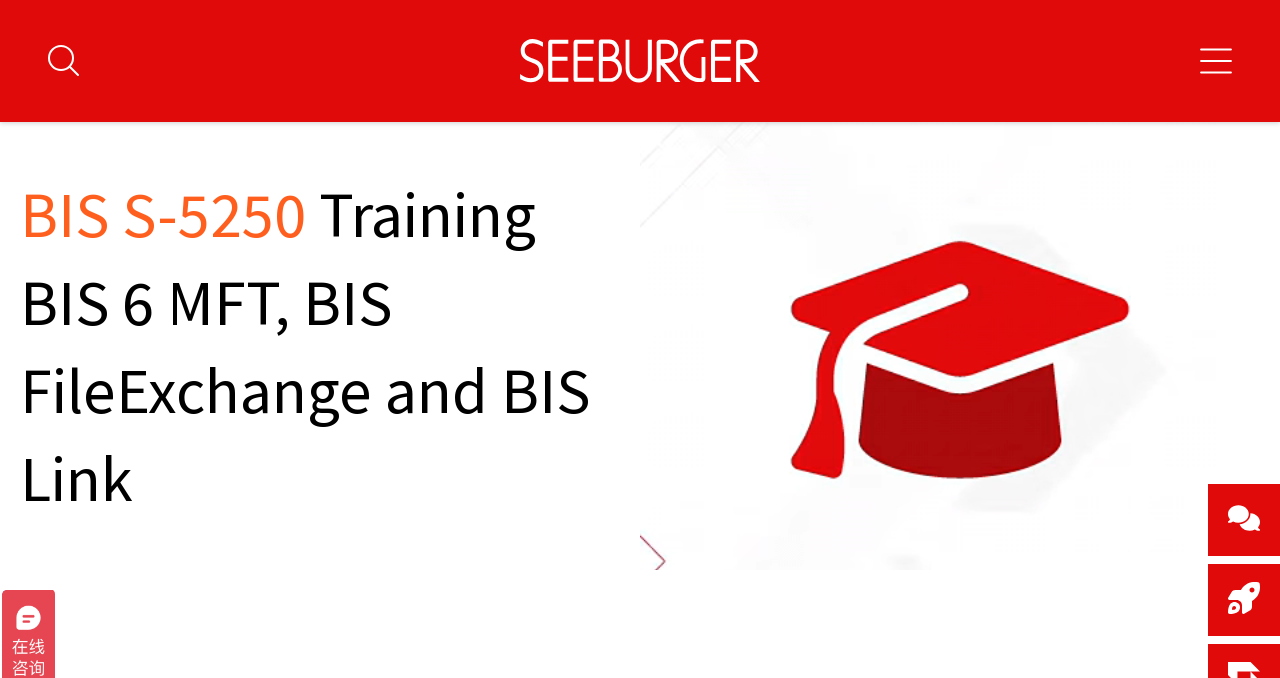What type of content is below the navigation bar? Refer to the image and provide a one-word or short phrase answer.

Video